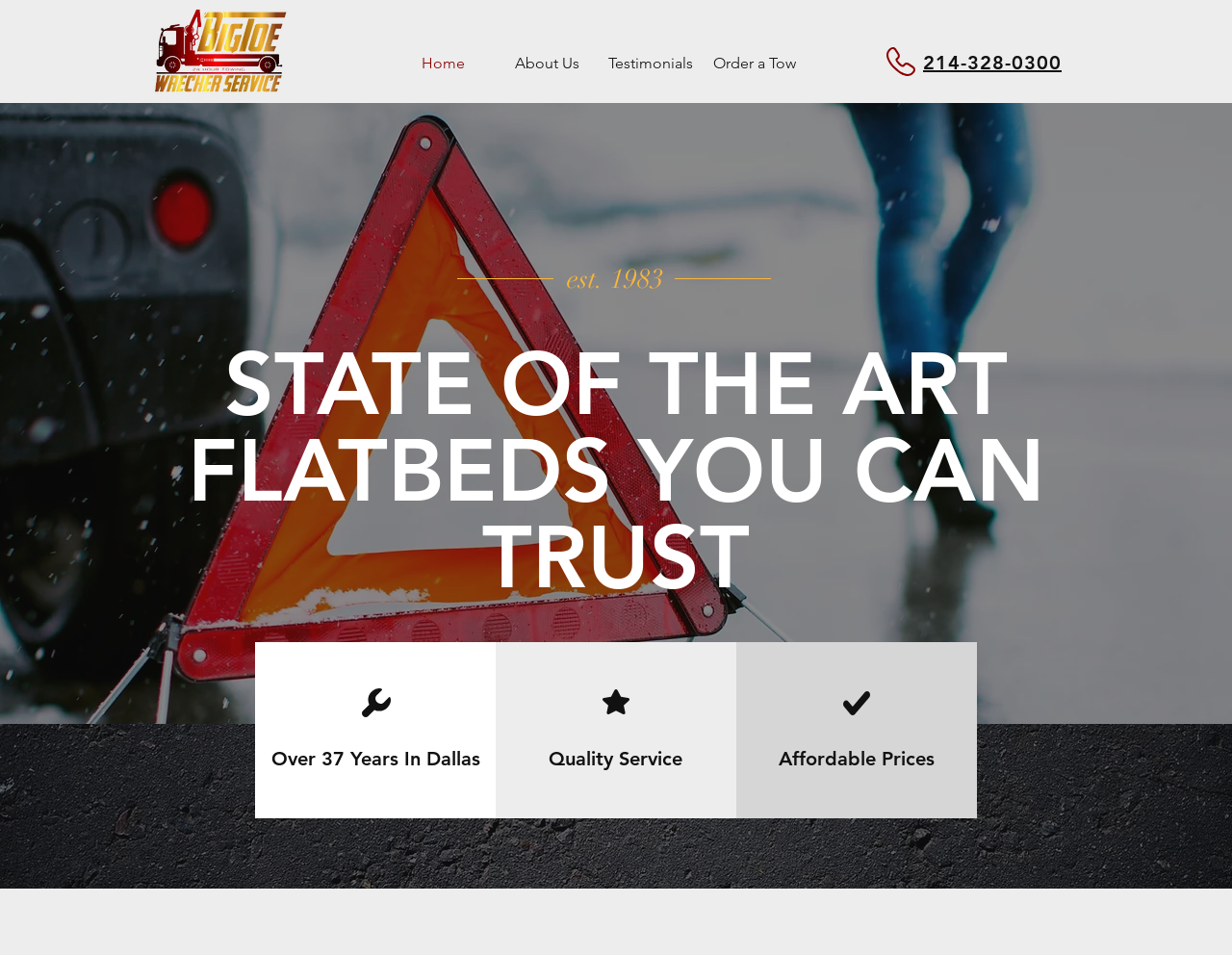Determine the main heading text of the webpage.

STATE OF THE ART FLATBEDS YOU CAN TRUST